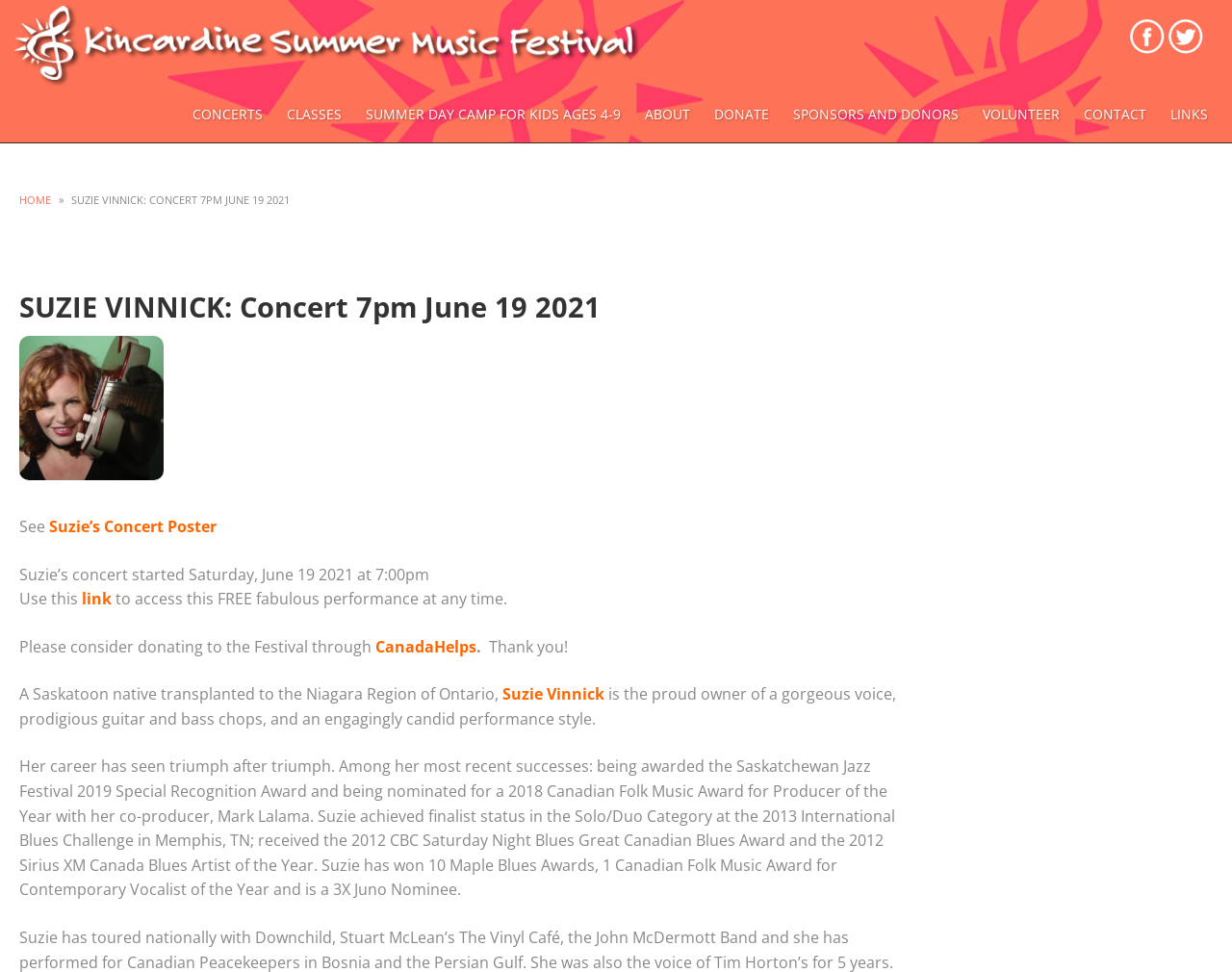Find the bounding box coordinates of the area that needs to be clicked in order to achieve the following instruction: "Access the FREE fabulous performance". The coordinates should be specified as four float numbers between 0 and 1, i.e., [left, top, right, bottom].

[0.066, 0.605, 0.091, 0.627]